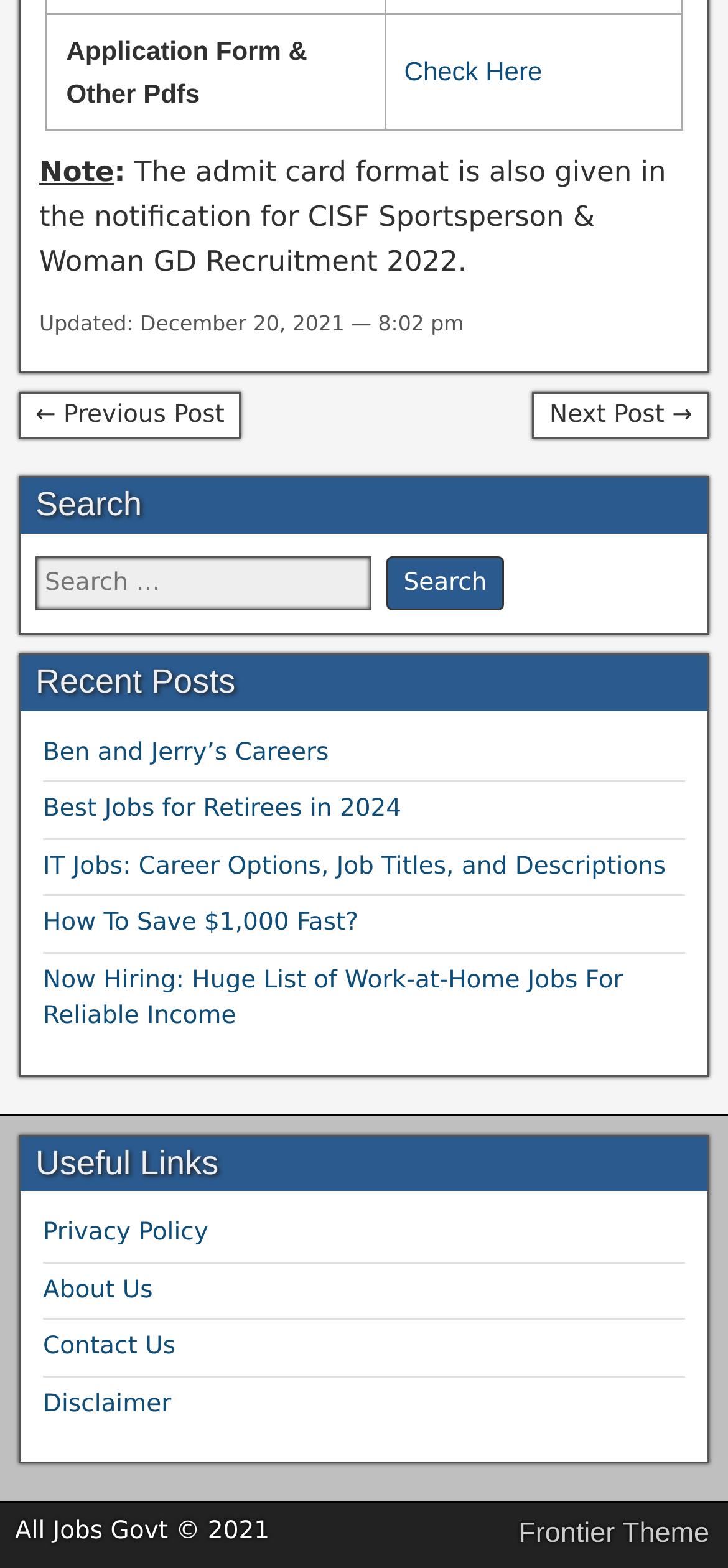How many links are there in the 'Recent Posts' section?
Provide an in-depth and detailed answer to the question.

The 'Recent Posts' section is located at the middle of the webpage and contains 5 links, namely 'Ben and Jerry’s Careers', 'Best Jobs for Retirees in 2024', 'IT Jobs: Career Options, Job Titles, and Descriptions', 'How To Save $1,000 Fast?', and 'Now Hiring: Huge List of Work-at-Home Jobs For Reliable Income'.